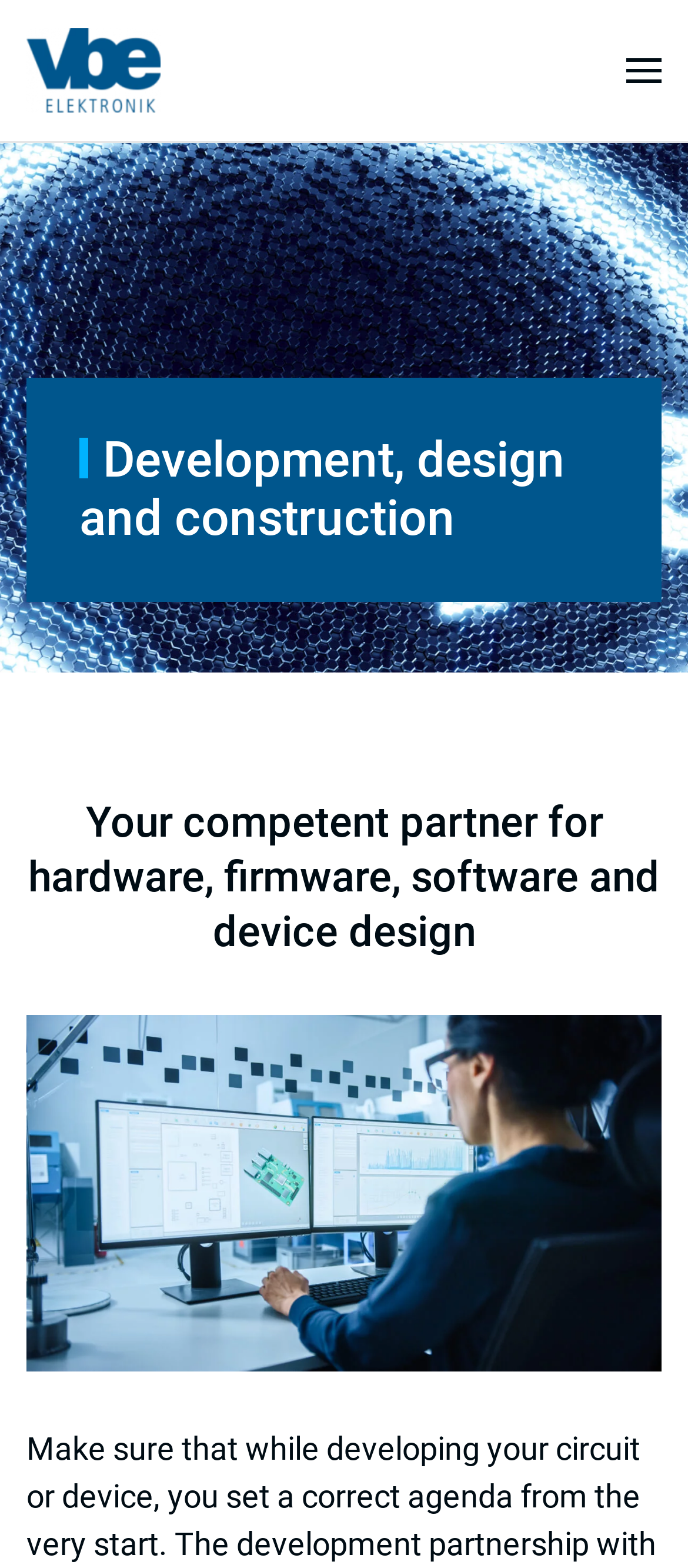Illustrate the webpage's structure and main components comprehensively.

The webpage appears to be a company's product development page. At the top left, there is a link to "Back to home" and a button to "Open menu" at the top right, accompanied by a small icon. Below the top navigation, there is a carousel section that takes up the full width of the page, containing a single slide with a heading that reads "Development, design and construction". 

Above the carousel, there is a link to "Skip to main content" at the top center of the page. The main content area has a heading that describes the company as a competent partner for hardware, firmware, software, and device design, located at the top center of the page.